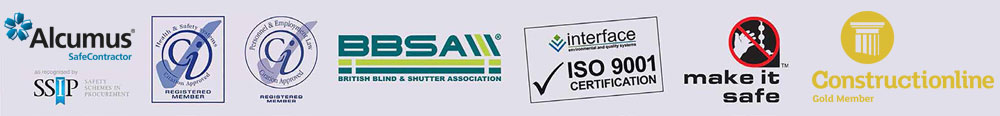Capture every detail in the image and describe it fully.

The image showcases a series of logos representing various accreditations and certifications associated with Capricorn Contracts. These include:

1. **Alcumus SafeContractor** - indicating adherence to health and safety requirements in the construction industry.
2. **Registered Member** - signifying affiliation with recognized safety and employment standards, emphasizing commitment to quality and security.
3. **British Blind & Shutter Association (BBSA)** - showcasing membership in a professional association dedicated to promoting high standards within the blind and shutter sector.
4. **ISO 9001 Certification** - representing compliance with international quality management standards, ensuring consistent quality of products and services.
5. **Make it Safe** - emphasizing a commitment to maintaining safe working practices.
6. **Constructionline Gold Member** - indicating a higher level of vetting and membership within a national register of pre-qualified contractors and suppliers.

This assembly of logos highlights Capricorn Contracts' dedication to safety, quality, and professionalism in its operations, reassuring clients of its credentials in the industry.